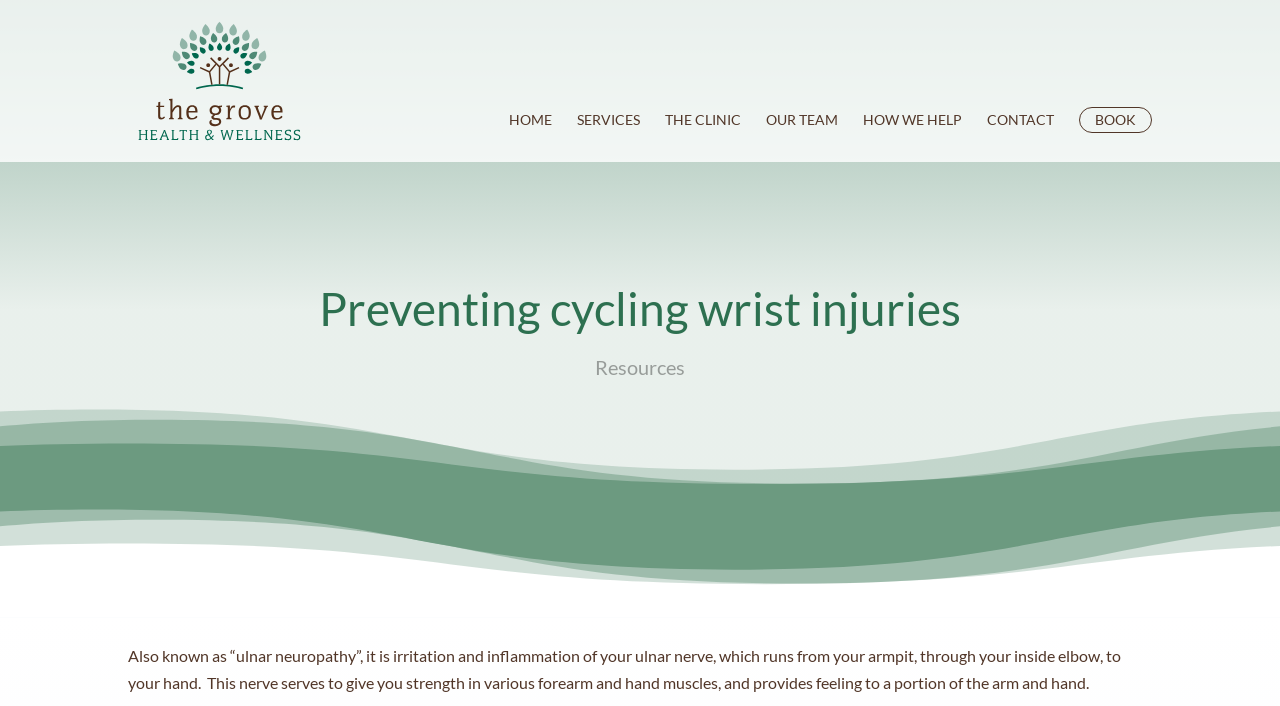Refer to the image and provide an in-depth answer to the question: 
How many main sections are there in the webpage?

The webpage can be divided into two main sections: the top navigation bar with links to 'HOME', 'SERVICES', 'THE CLINIC', 'OUR TEAM', 'HOW WE HELP', 'CONTACT', and 'BOOK', and the main content section below it, which discusses preventing cycling wrist injuries.